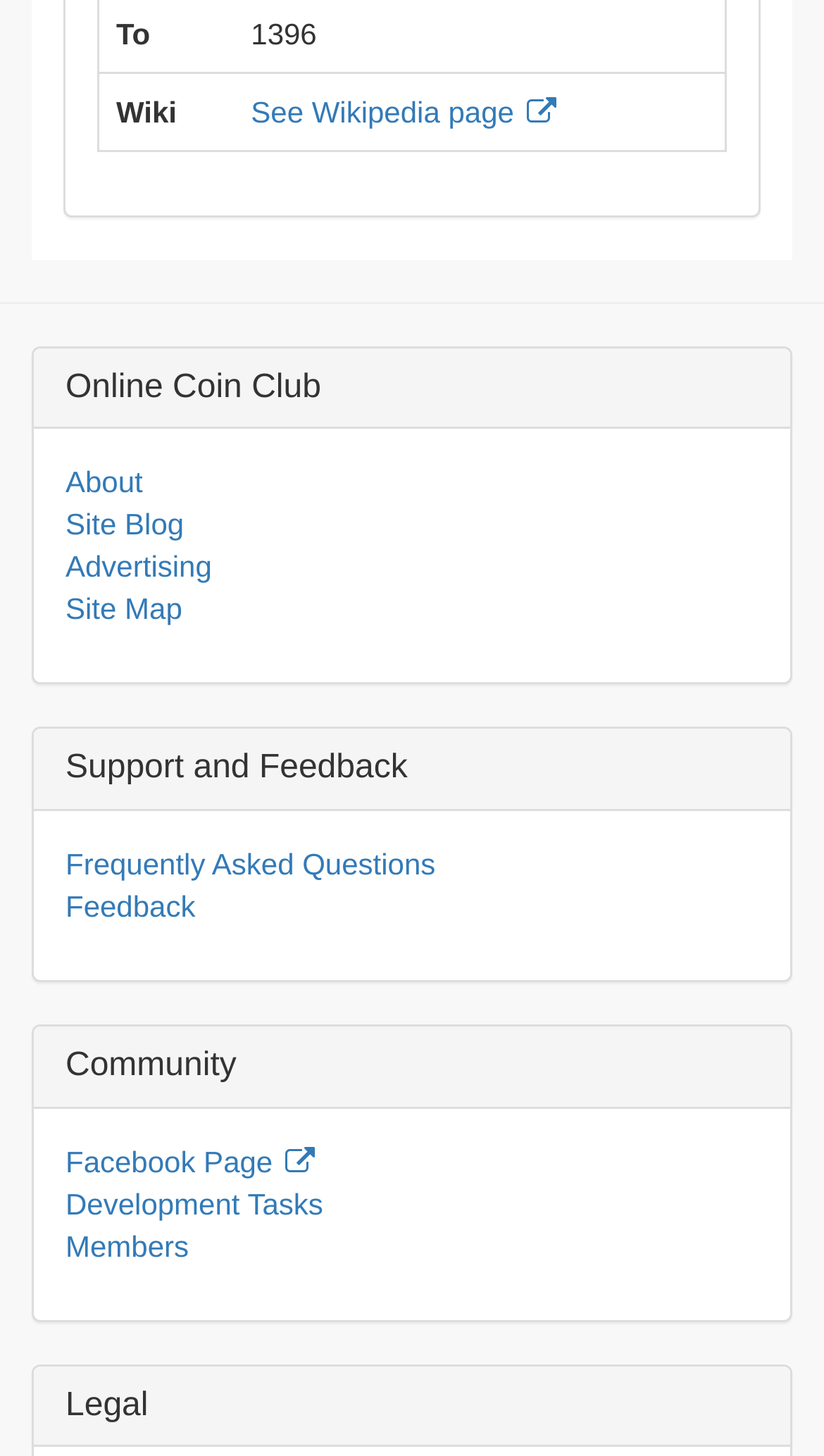Please determine the bounding box coordinates of the element's region to click in order to carry out the following instruction: "View the Facebook Page". The coordinates should be four float numbers between 0 and 1, i.e., [left, top, right, bottom].

[0.079, 0.786, 0.387, 0.809]